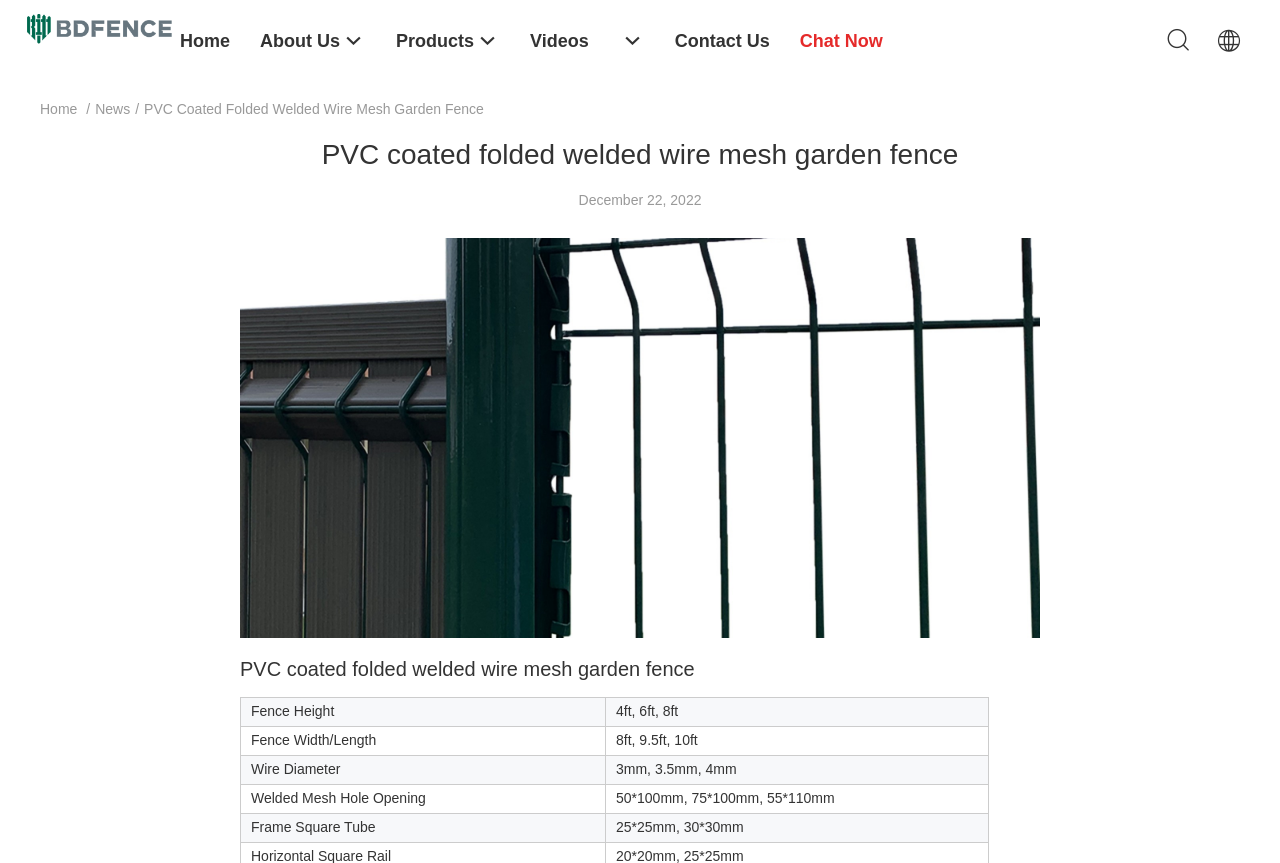Based on the element description Chat Now, identify the bounding box of the UI element in the given webpage screenshot. The coordinates should be in the format (top-left x, top-left y, bottom-right x, bottom-right y) and must be between 0 and 1.

[0.625, 0.0, 0.69, 0.093]